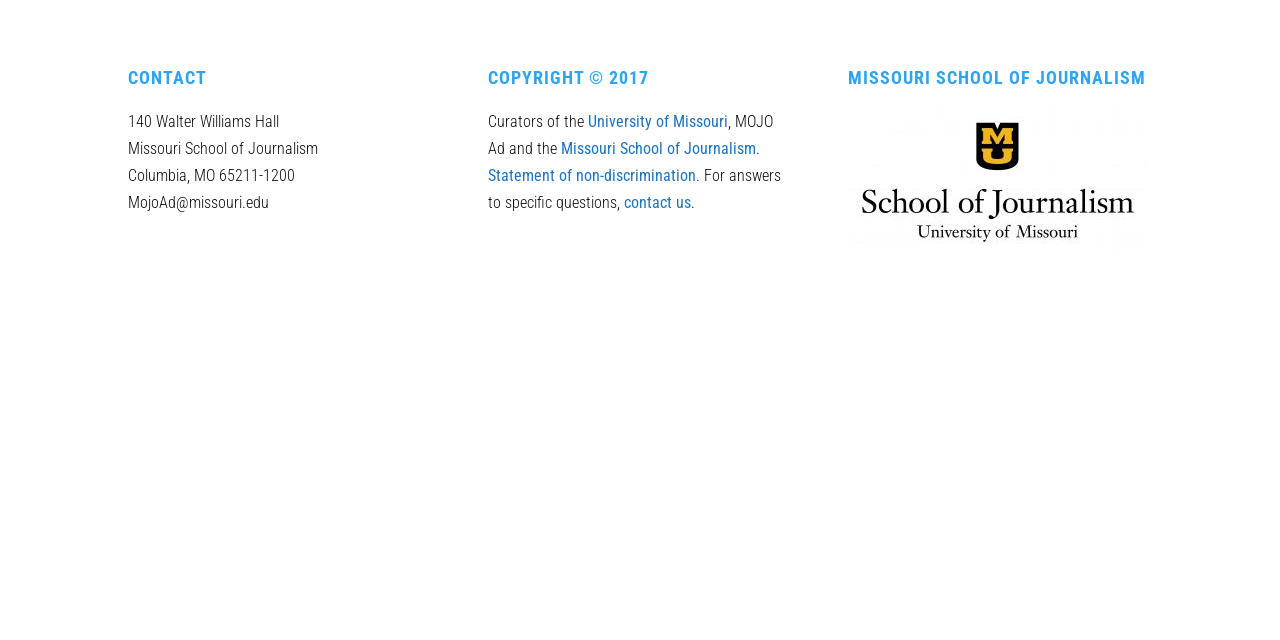From the webpage screenshot, predict the bounding box coordinates (top-left x, top-left y, bottom-right x, bottom-right y) for the UI element described here: University of Missouri

[0.459, 0.174, 0.569, 0.204]